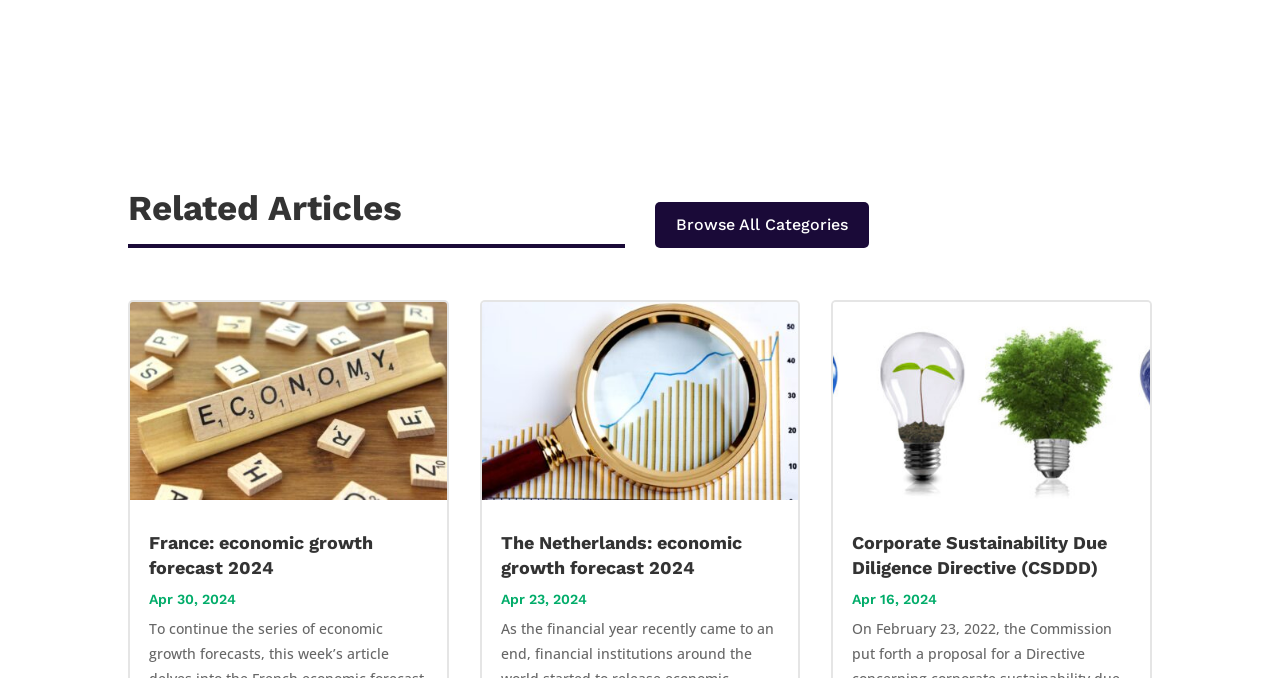Provide a brief response to the question using a single word or phrase: 
What is the topic of the third article?

Corporate Sustainability